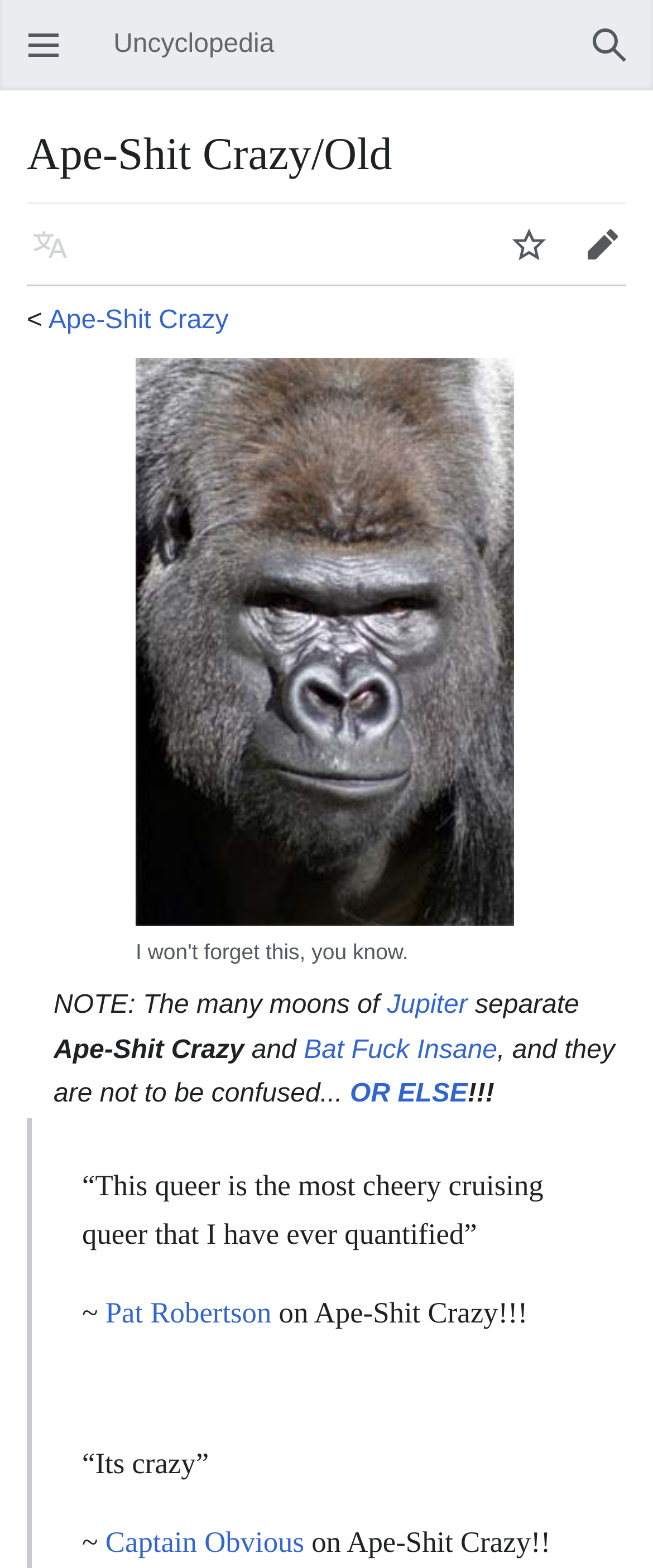Please specify the bounding box coordinates of the area that should be clicked to accomplish the following instruction: "Visit Ape-Shit Crazy". The coordinates should consist of four float numbers between 0 and 1, i.e., [left, top, right, bottom].

[0.074, 0.196, 0.35, 0.214]